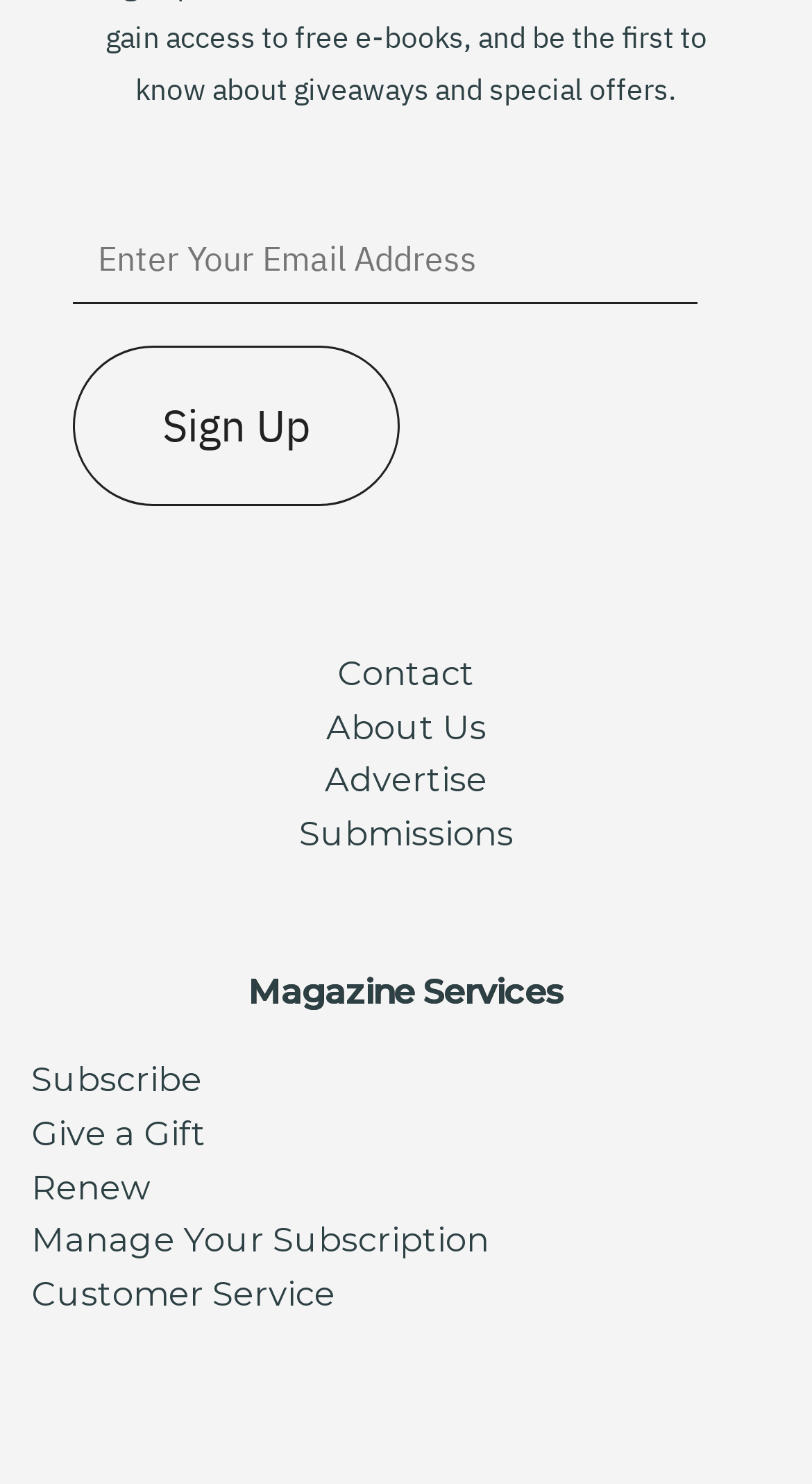Answer this question using a single word or a brief phrase:
How many links are available in the footer?

9